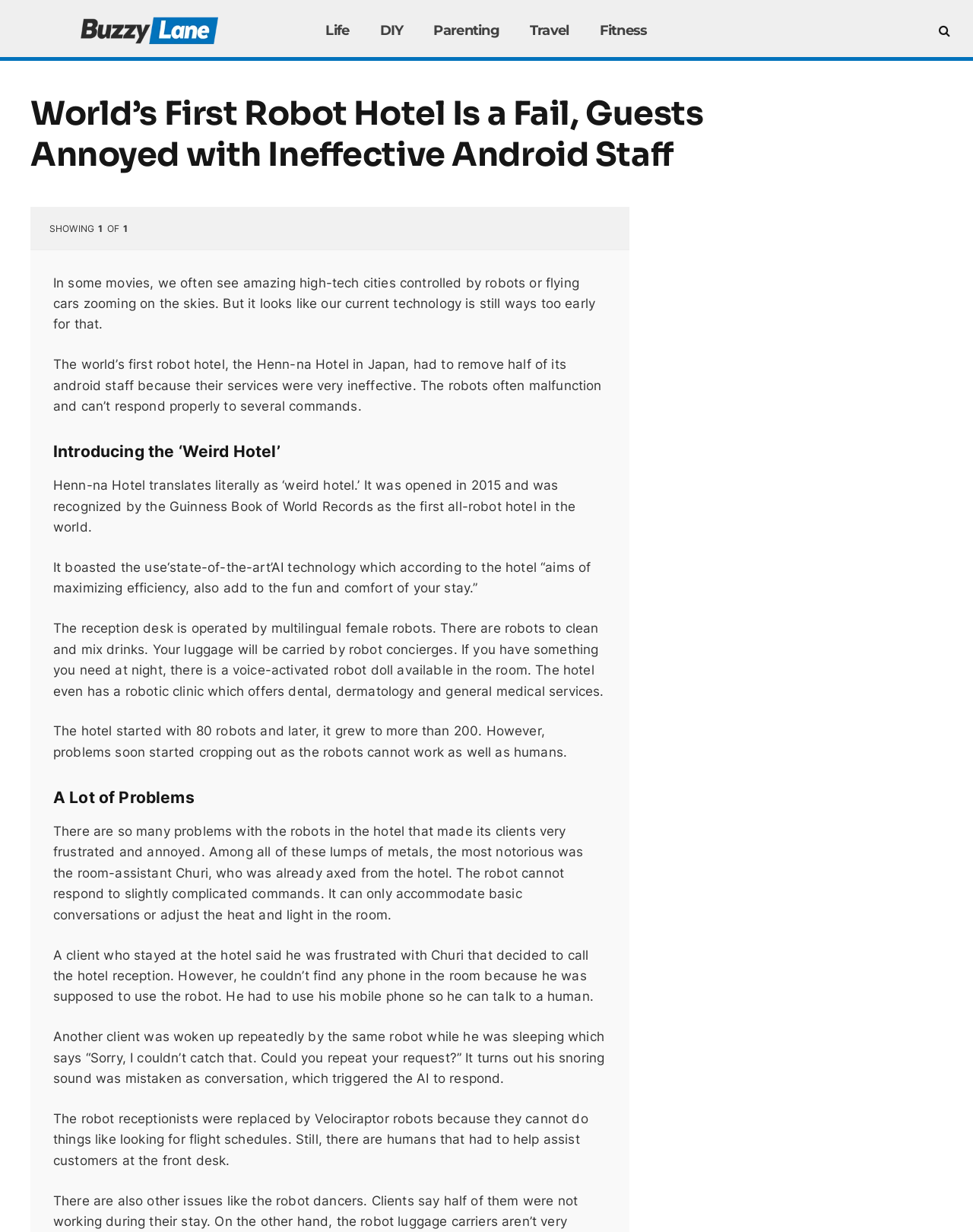Please determine the bounding box coordinates for the UI element described here. Use the format (top-left x, top-left y, bottom-right x, bottom-right y) with values bounded between 0 and 1: aria-label="Advertisement" name="aswift_1" title="Advertisement"

[0.691, 0.165, 0.925, 0.535]